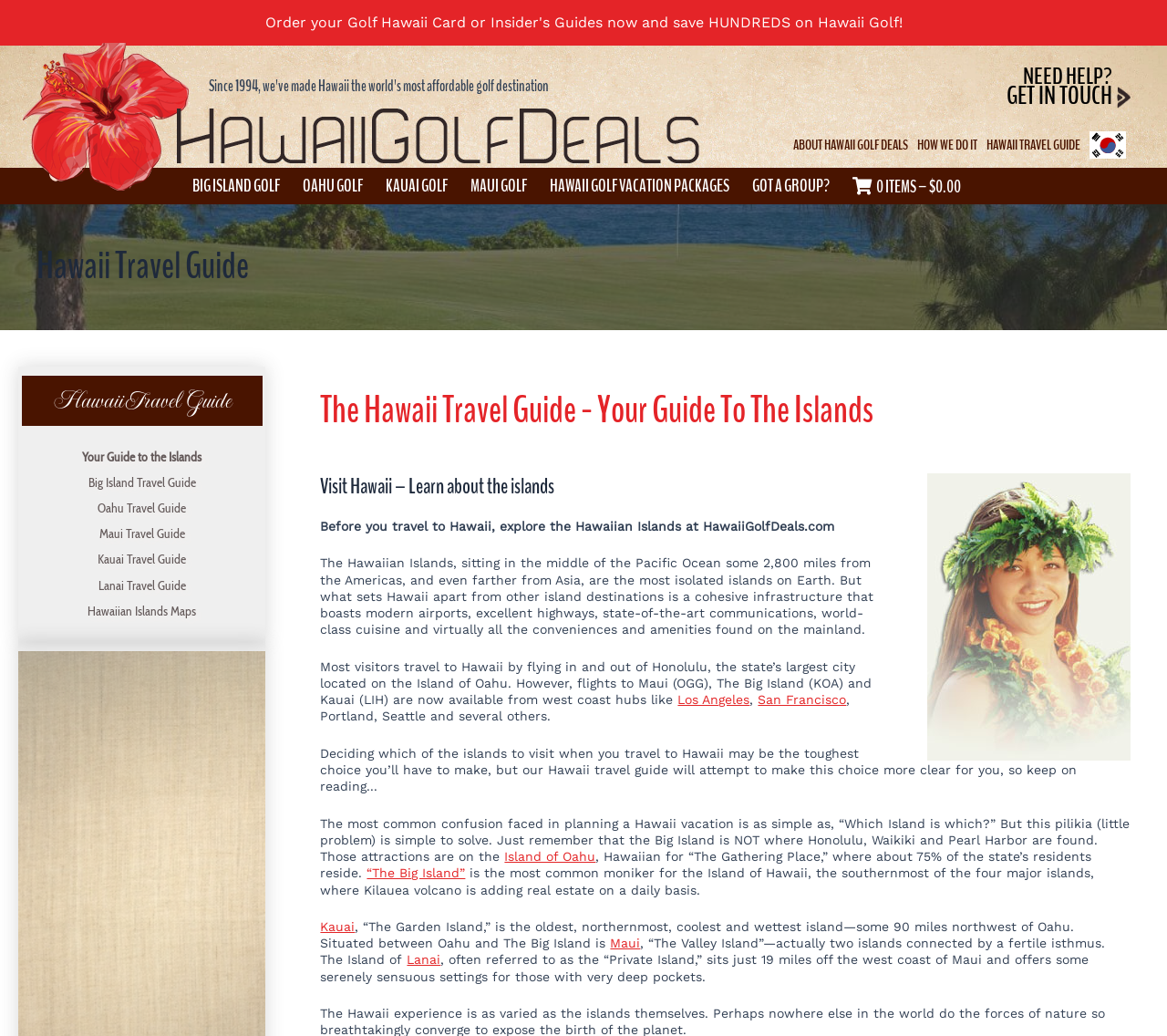Carefully examine the image and provide an in-depth answer to the question: What is the name of the city where most visitors travel to in Hawaii?

According to the text, most visitors travel to Hawaii by flying in and out of Honolulu, which is the state's largest city located on the Island of Oahu.